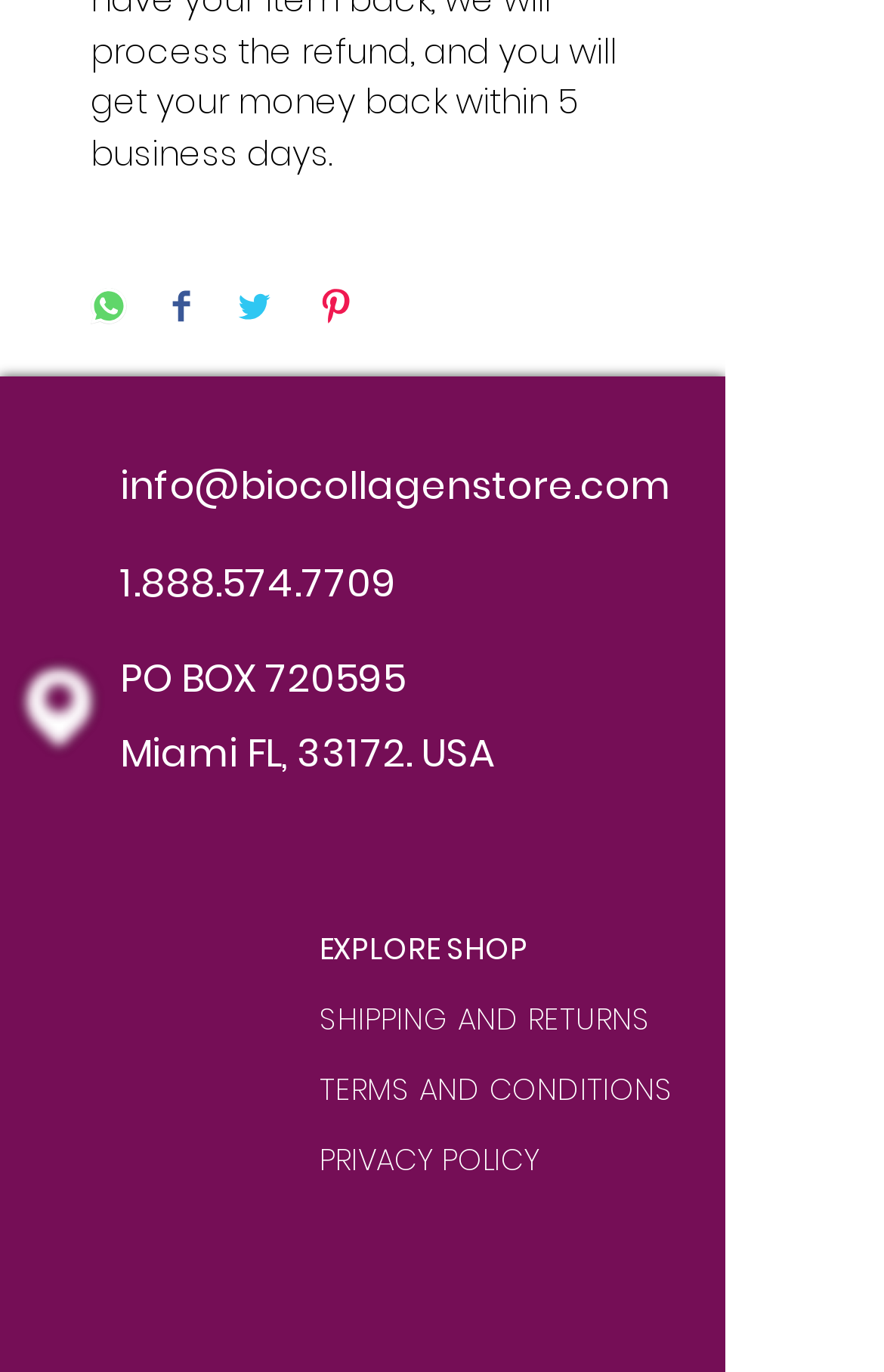What is the email address to contact?
Please use the image to deliver a detailed and complete answer.

I found the email address 'info@biocollagenstore.com' listed under the 'Social Bar' section, which is likely the contact email address.